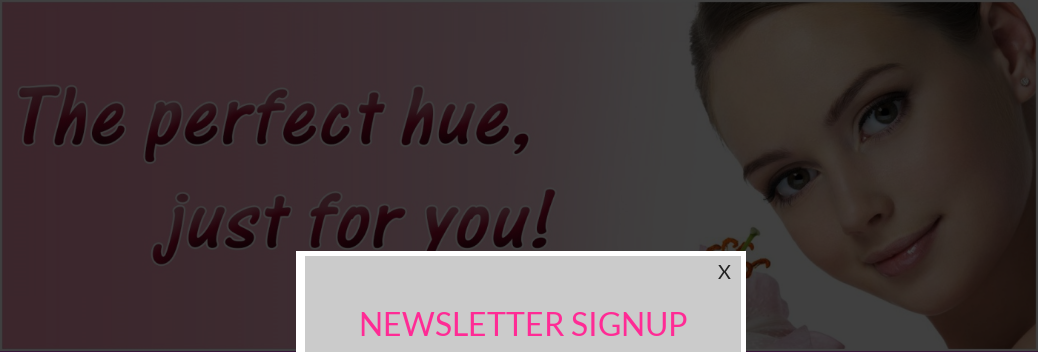Answer the question with a single word or phrase: 
What is the model's facial expression?

Serene smile